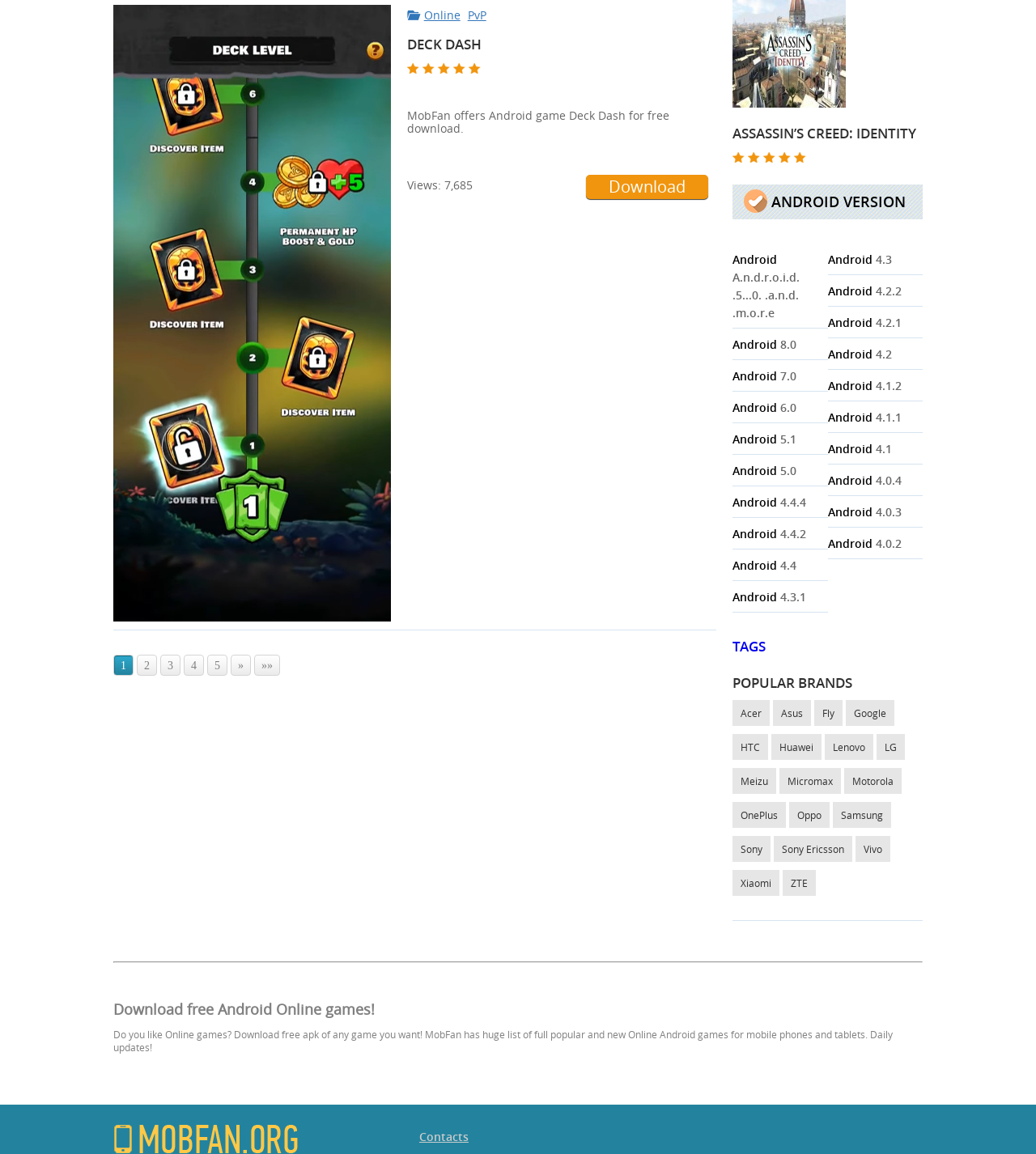Identify the bounding box of the UI element described as follows: "Assassin’s creed: Identity". Provide the coordinates as four float numbers in the range of 0 to 1 [left, top, right, bottom].

[0.707, 0.081, 0.891, 0.123]